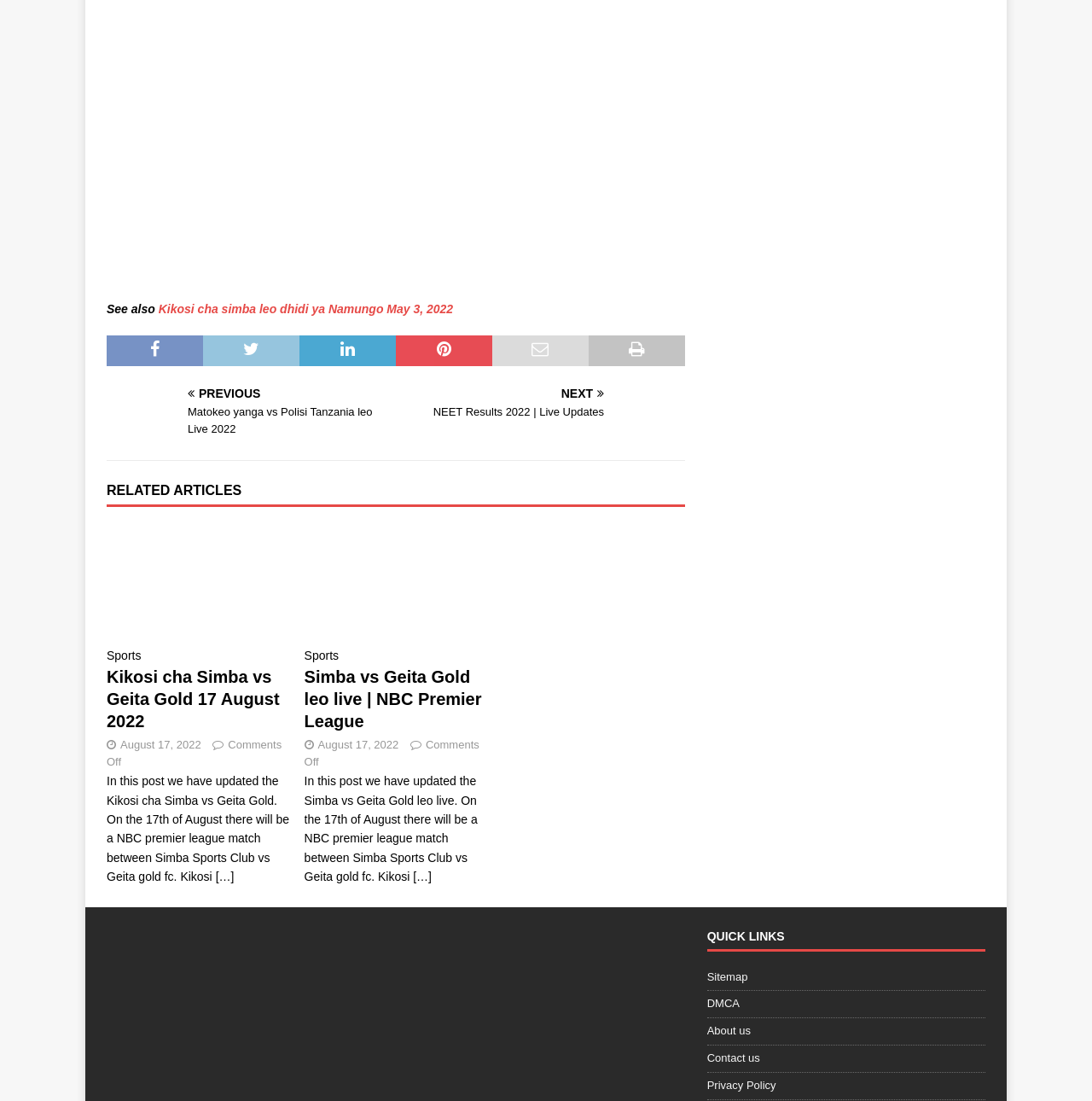What is the name of the team playing against Geita Gold?
Based on the image, provide a one-word or brief-phrase response.

Simba